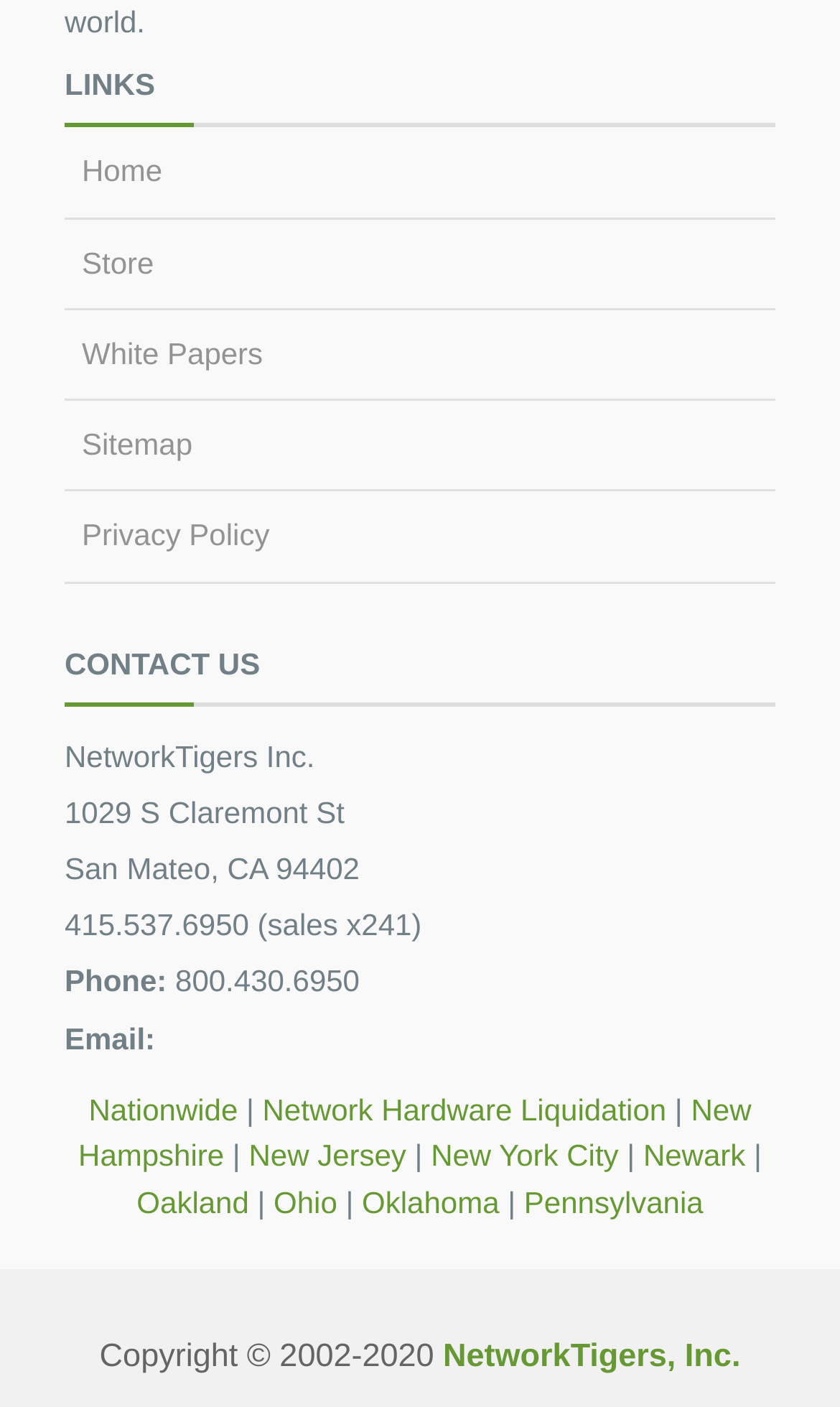How many links are there in the 'LINKS' section?
Based on the screenshot, provide a one-word or short-phrase response.

5